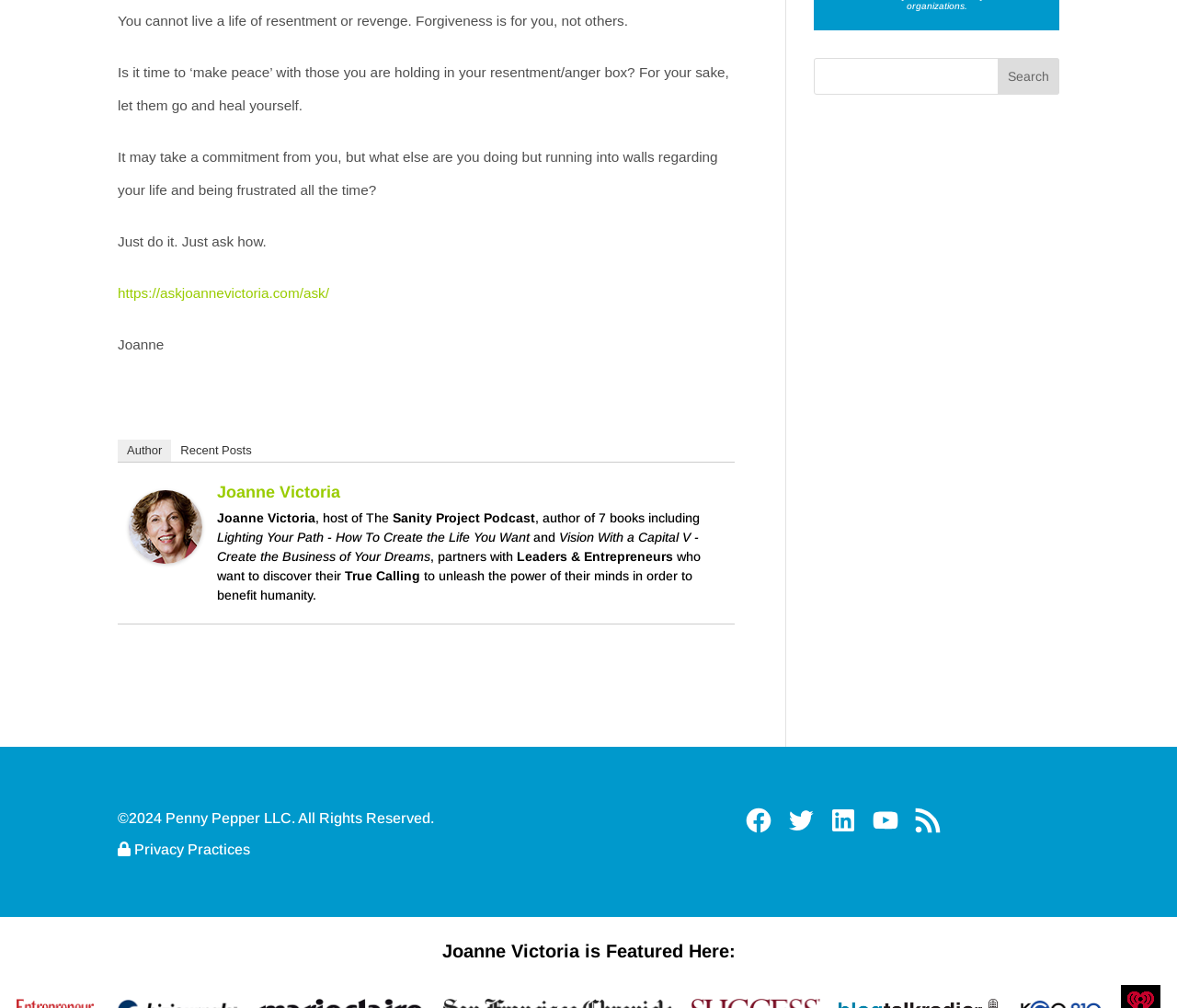Find the bounding box coordinates for the area you need to click to carry out the instruction: "Search for something". The coordinates should be four float numbers between 0 and 1, indicated as [left, top, right, bottom].

[0.691, 0.057, 0.9, 0.094]